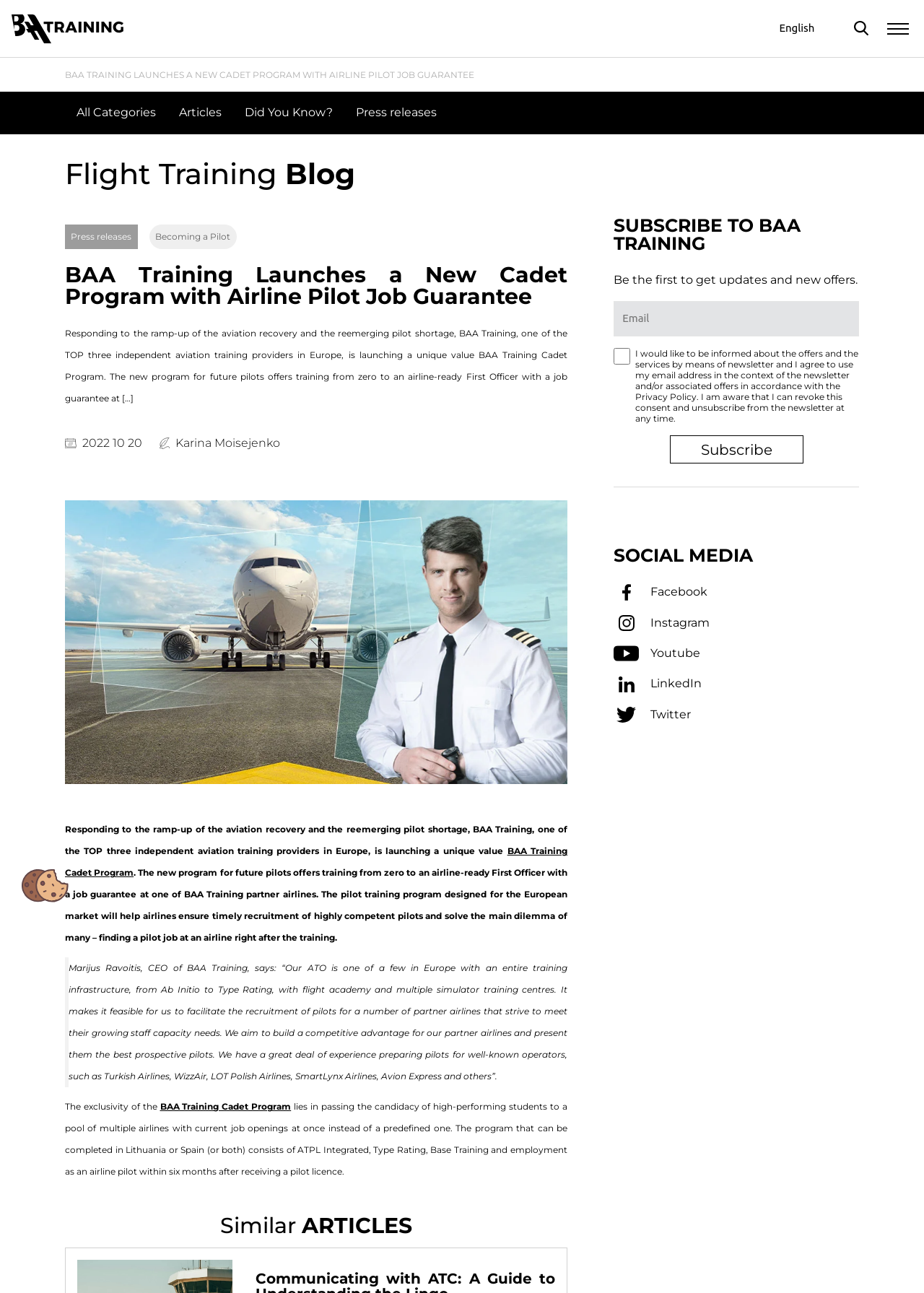Extract the bounding box coordinates of the UI element described: "BAA Training Cadet Program". Provide the coordinates in the format [left, top, right, bottom] with values ranging from 0 to 1.

[0.07, 0.654, 0.614, 0.679]